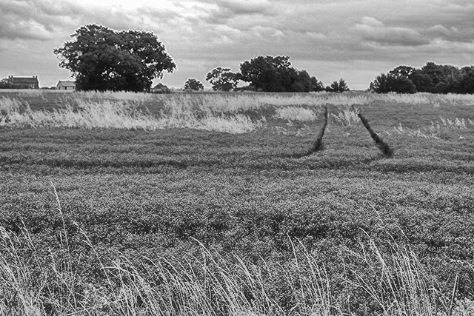What is the prominent feature on the left side of the image?
Please answer the question with as much detail as possible using the screenshot.

According to the caption, a solitary oak tree is prominently featured on the left side of the image, adding depth to the scene.